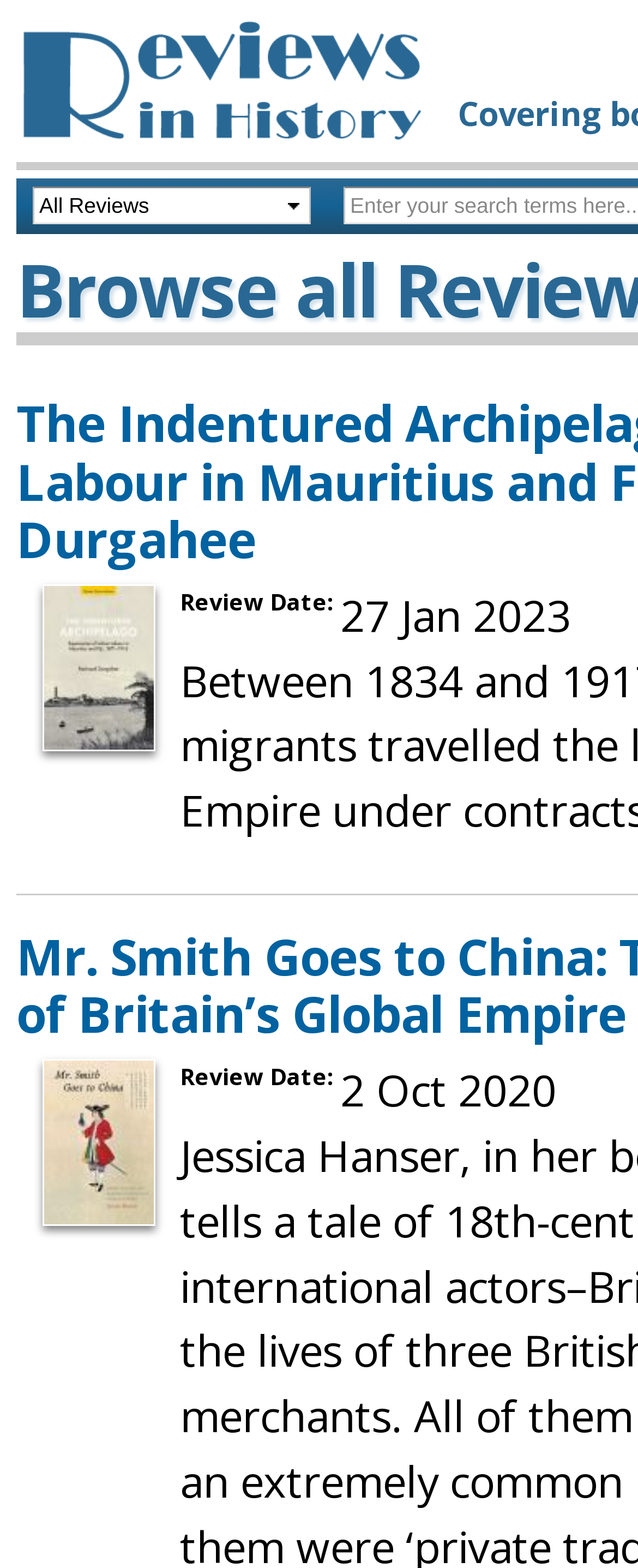Based on the image, provide a detailed and complete answer to the question: 
Is there a dropdown menu?

There is a combobox element on the page with the description 'hasPopup: menu expanded: False', which suggests that it is a dropdown menu that is currently not expanded.